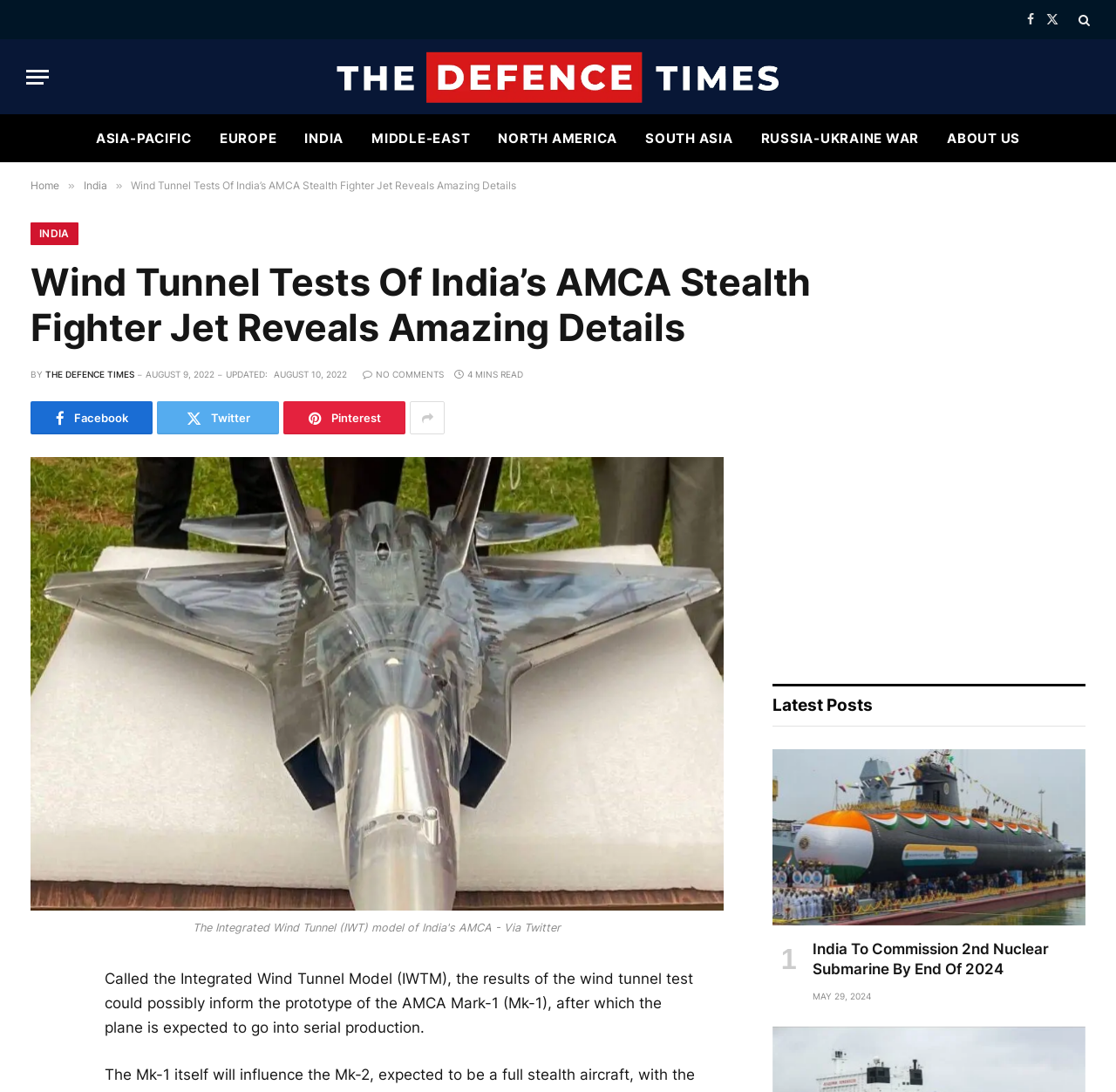Provide a thorough and detailed response to the question by examining the image: 
What is the topic of the latest post?

The answer can be found in the 'Latest Posts' section, where the title of the latest post is 'India To Commission 2nd Nuclear Submarine (INS Arighat) By End Of 2024'.